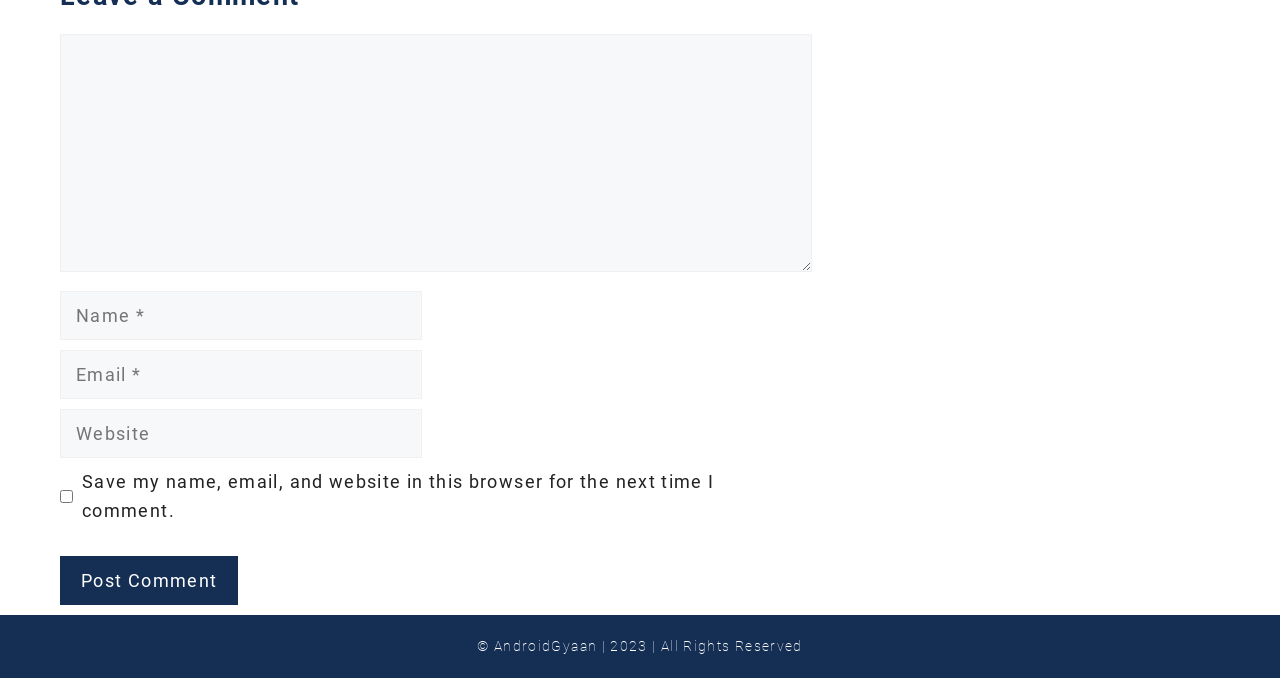What is the copyright year of the website?
From the image, respond using a single word or phrase.

2023